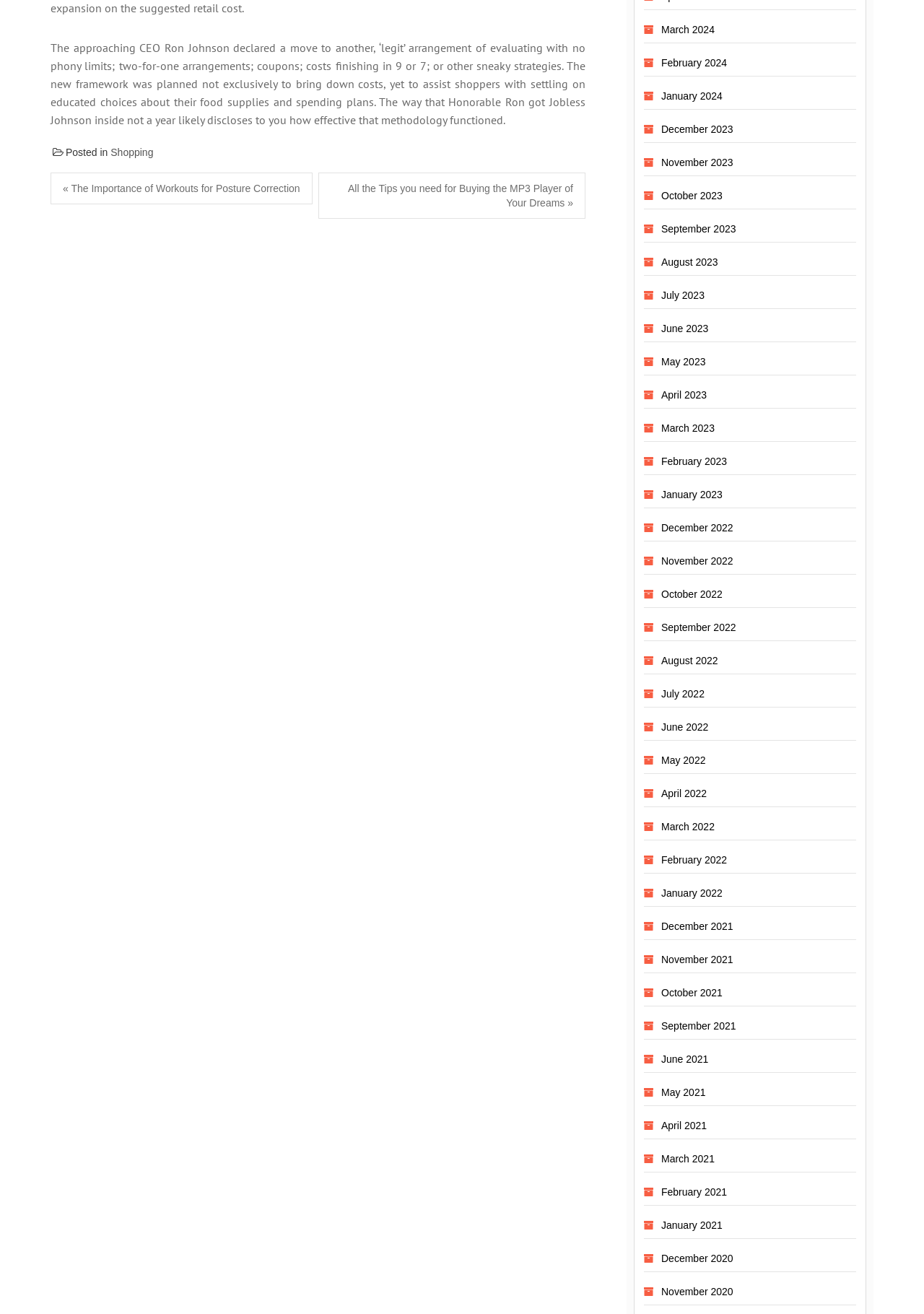Locate the bounding box coordinates of the clickable region necessary to complete the following instruction: "View posts from March 2024". Provide the coordinates in the format of four float numbers between 0 and 1, i.e., [left, top, right, bottom].

[0.716, 0.018, 0.773, 0.027]